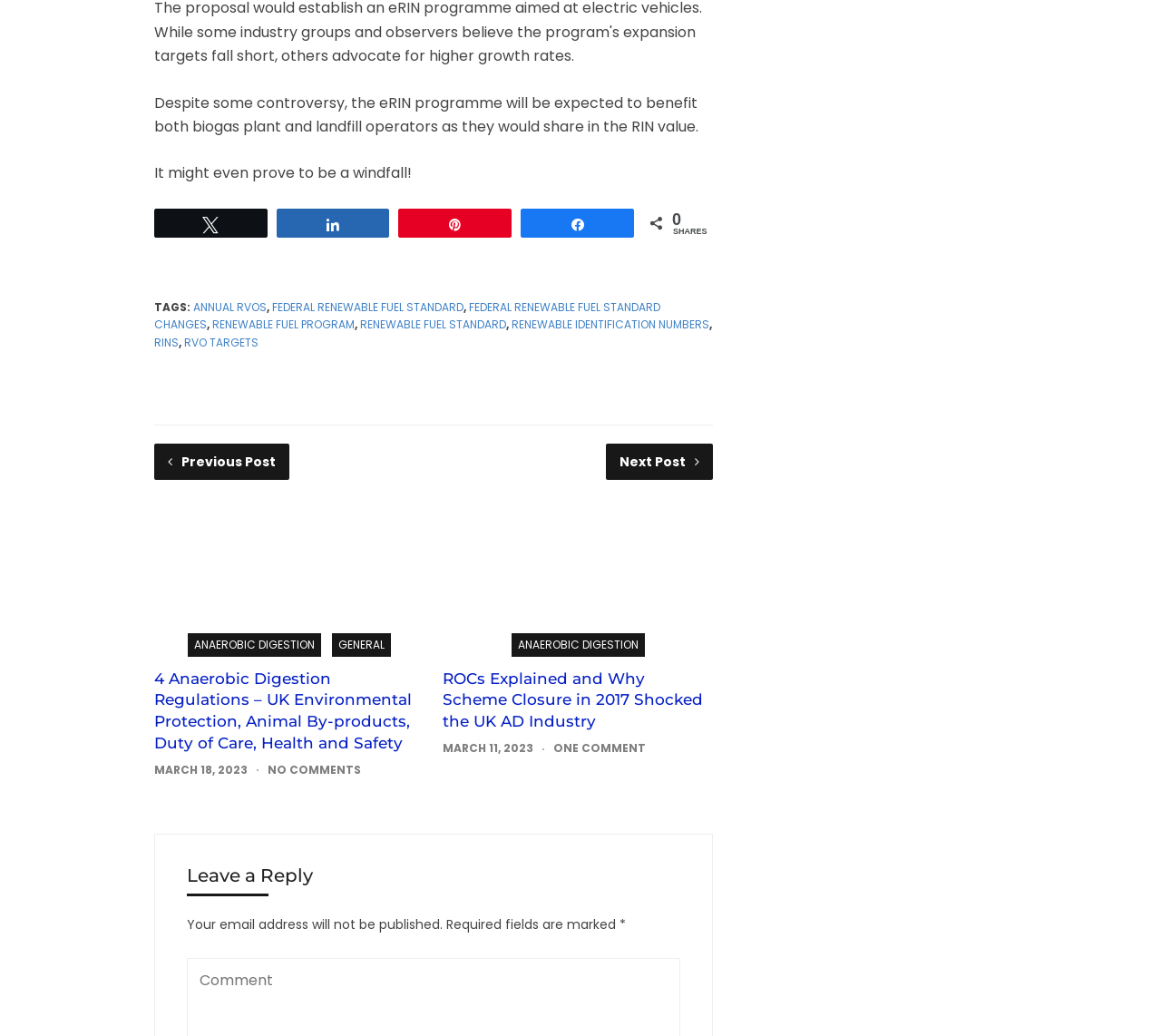Please find the bounding box coordinates of the element's region to be clicked to carry out this instruction: "Share on Twitter".

[0.134, 0.202, 0.229, 0.228]